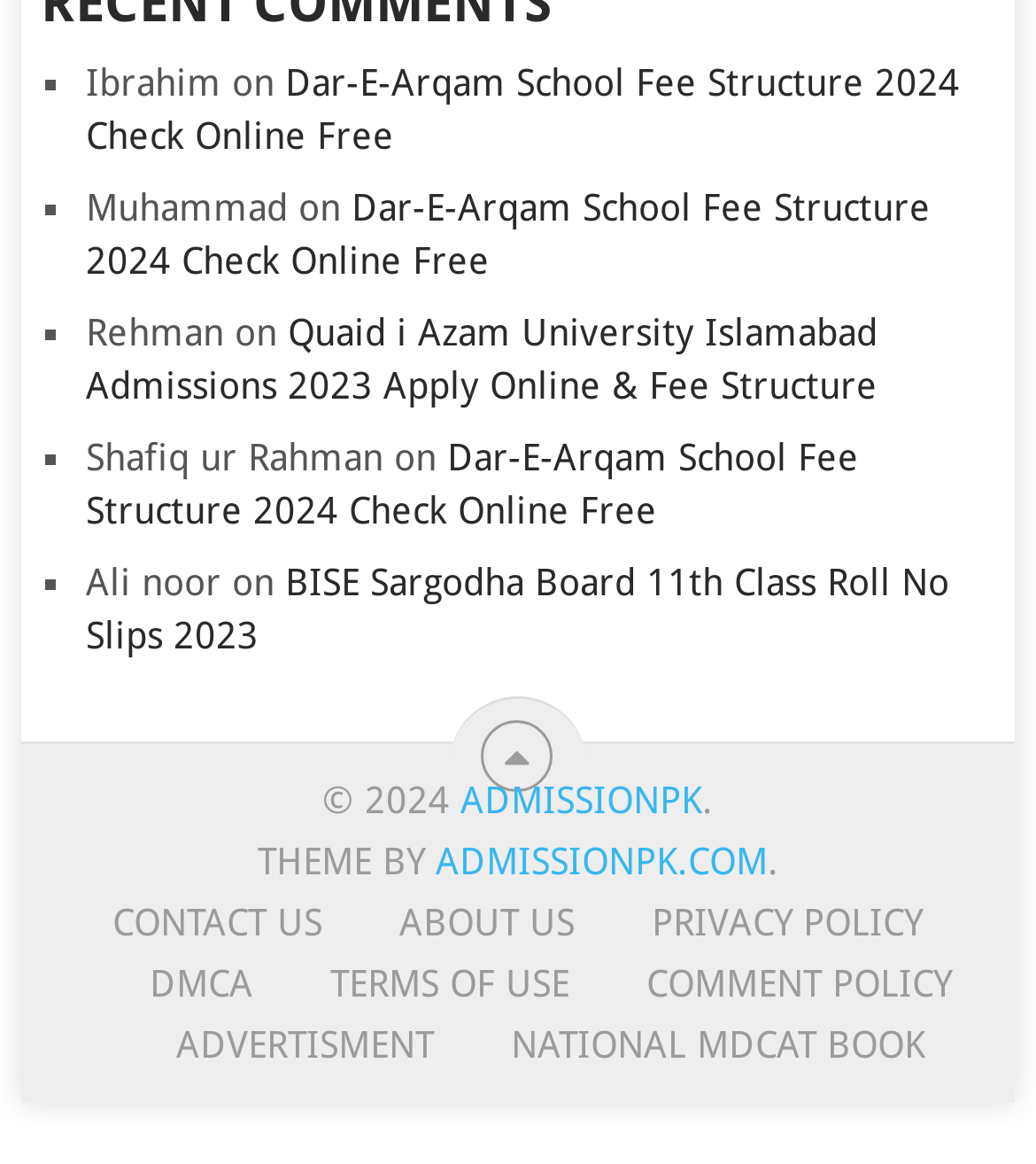Please identify the bounding box coordinates of the element's region that I should click in order to complete the following instruction: "Search for a keyword". The bounding box coordinates consist of four float numbers between 0 and 1, i.e., [left, top, right, bottom].

None